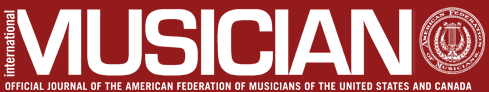What is the color of the background? Using the information from the screenshot, answer with a single word or phrase.

Red